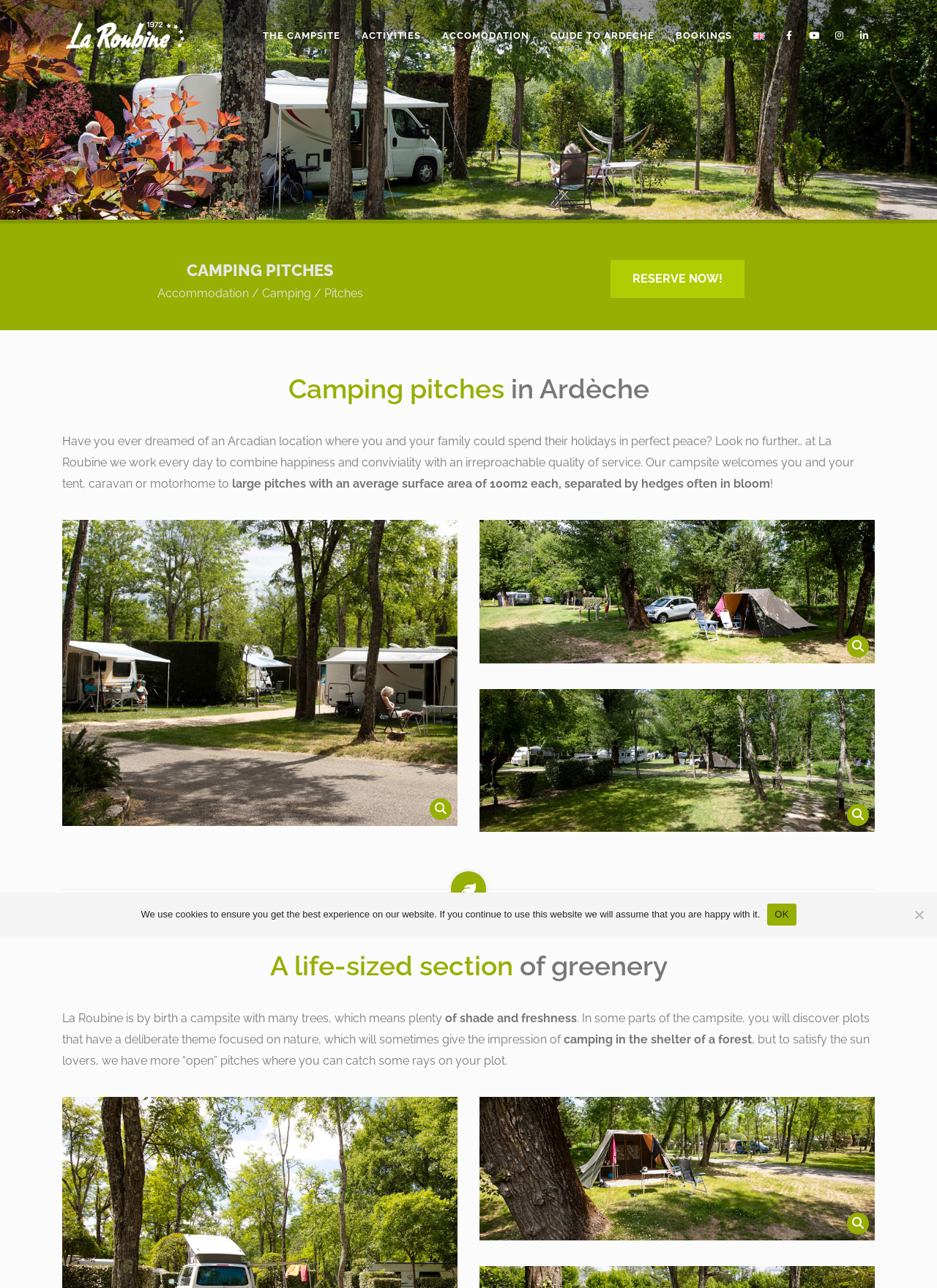Find the bounding box coordinates of the element to click in order to complete the given instruction: "Click the 'English' link."

[0.793, 0.018, 0.827, 0.037]